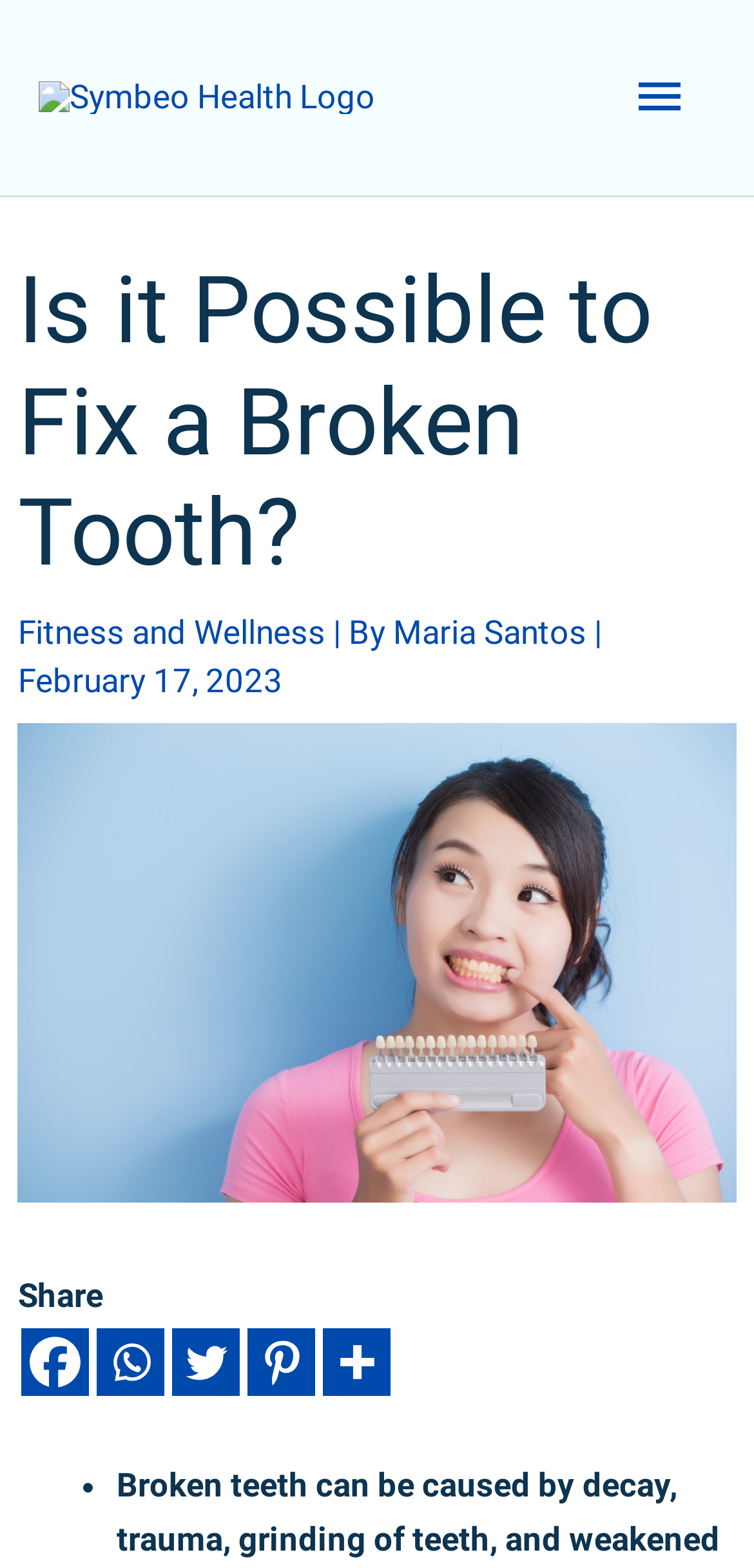Show the bounding box coordinates for the HTML element described as: "title="More"".

[0.429, 0.847, 0.518, 0.89]